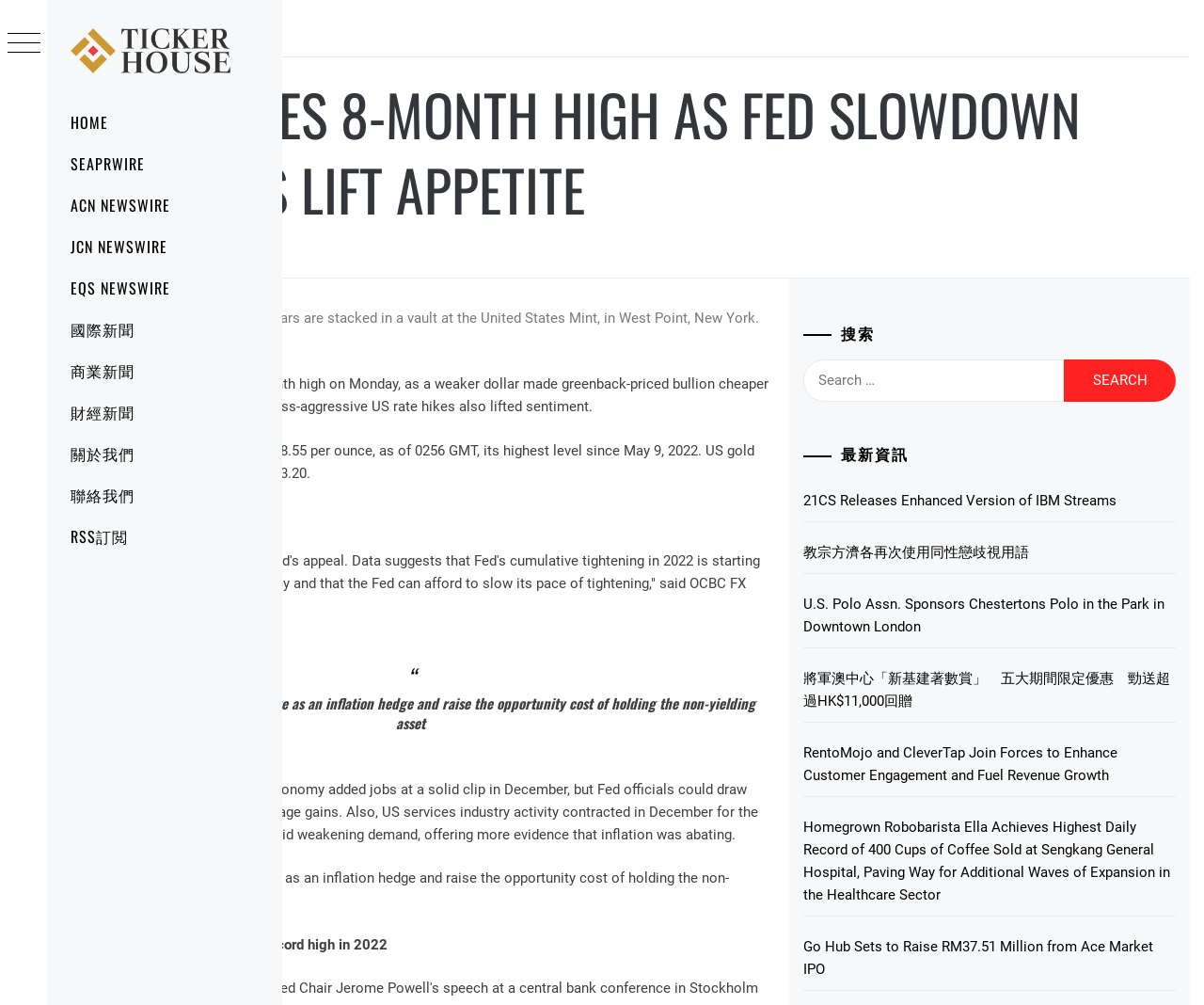Determine the bounding box coordinates of the element's region needed to click to follow the instruction: "Read the news about 'World food prices hit record high in 2022'". Provide these coordinates as four float numbers between 0 and 1, formatted as [left, top, right, bottom].

[0.317, 0.976, 0.53, 0.993]